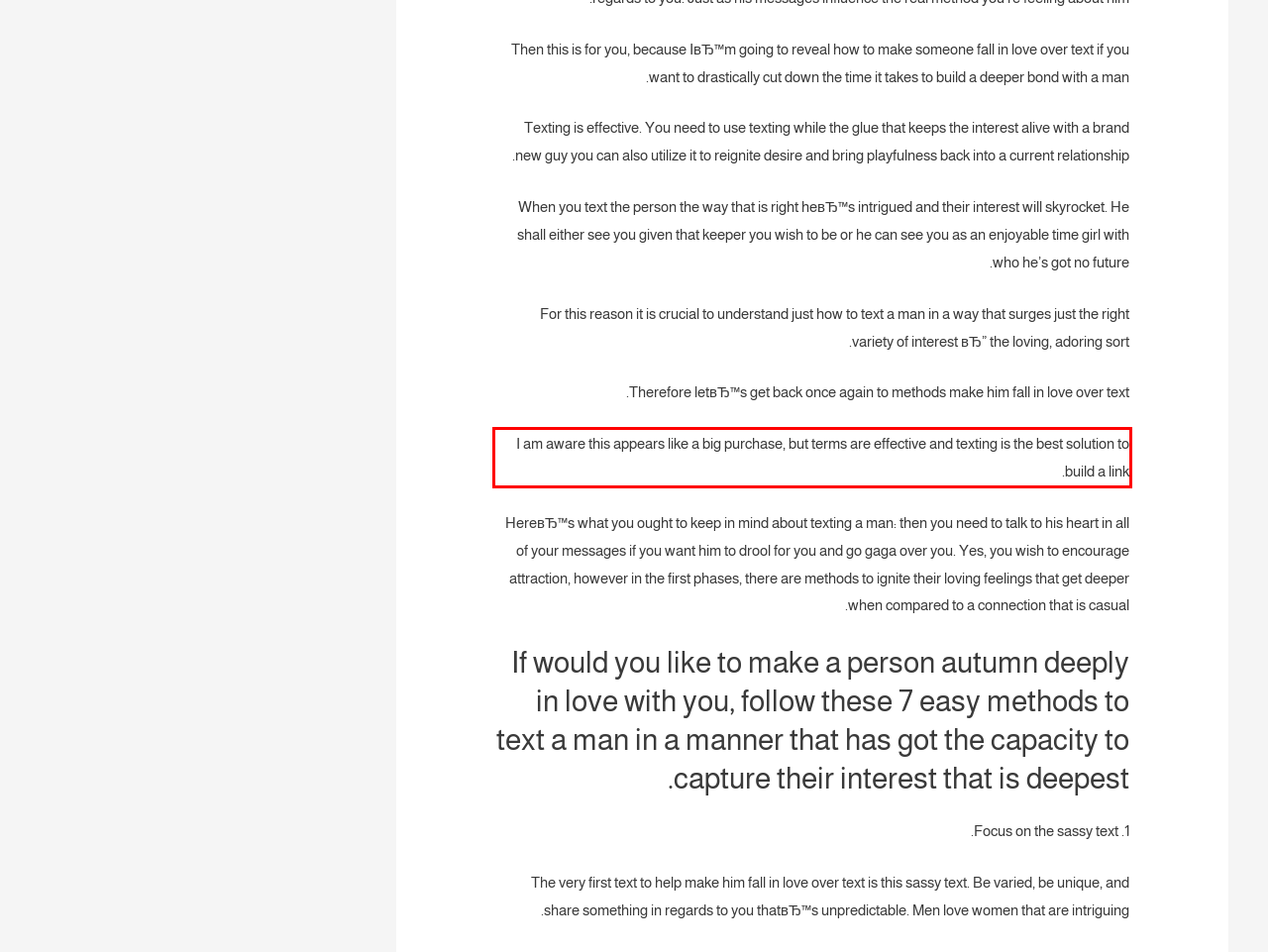Please perform OCR on the text content within the red bounding box that is highlighted in the provided webpage screenshot.

I am aware this appears like a big purchase, but terms are effective and texting is the best solution to build a link.